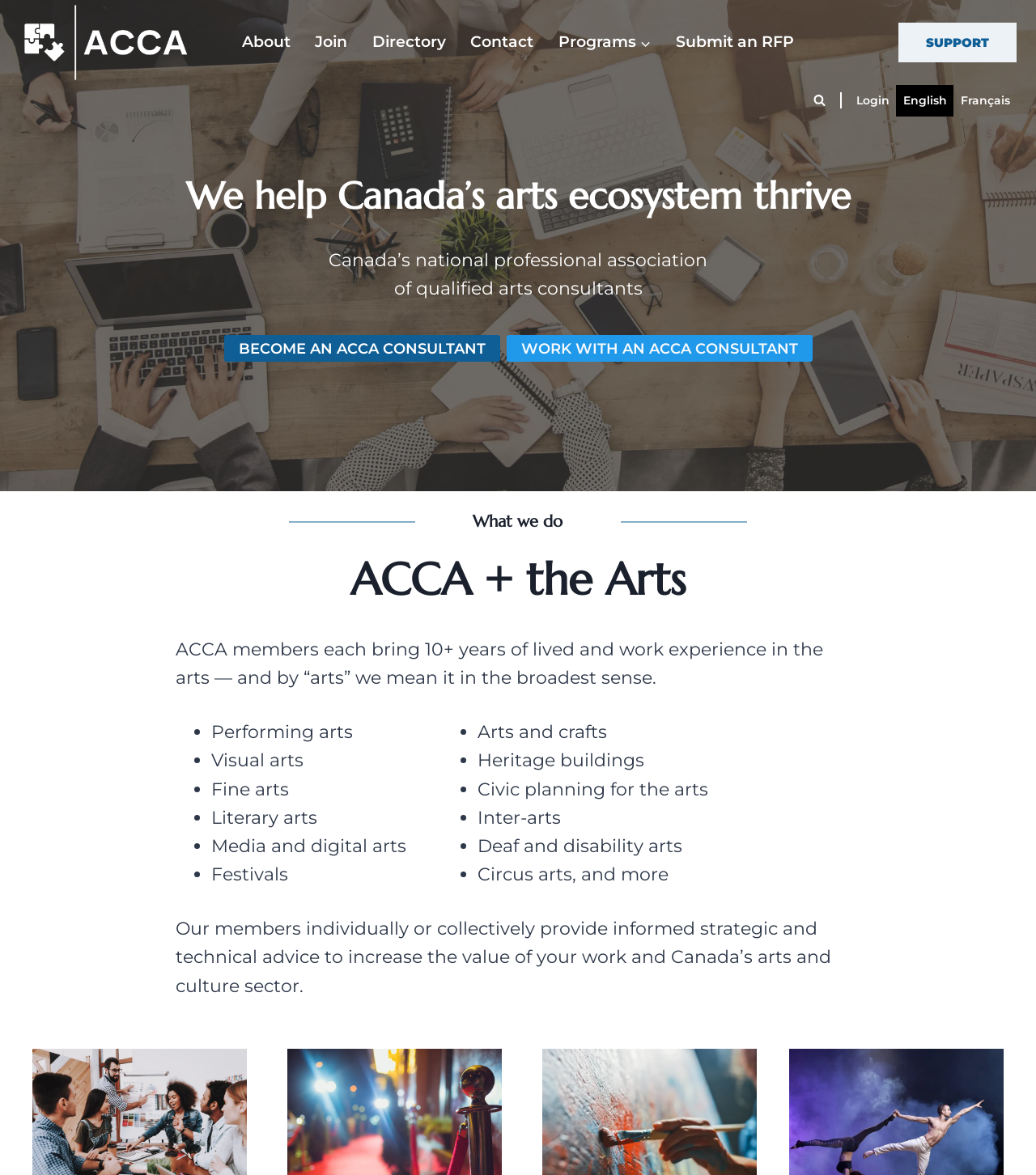What language options are available?
Could you answer the question in a detailed manner, providing as much information as possible?

The language options are located in the secondary navigation menu at the top-right corner of the webpage, and they include English and Français.